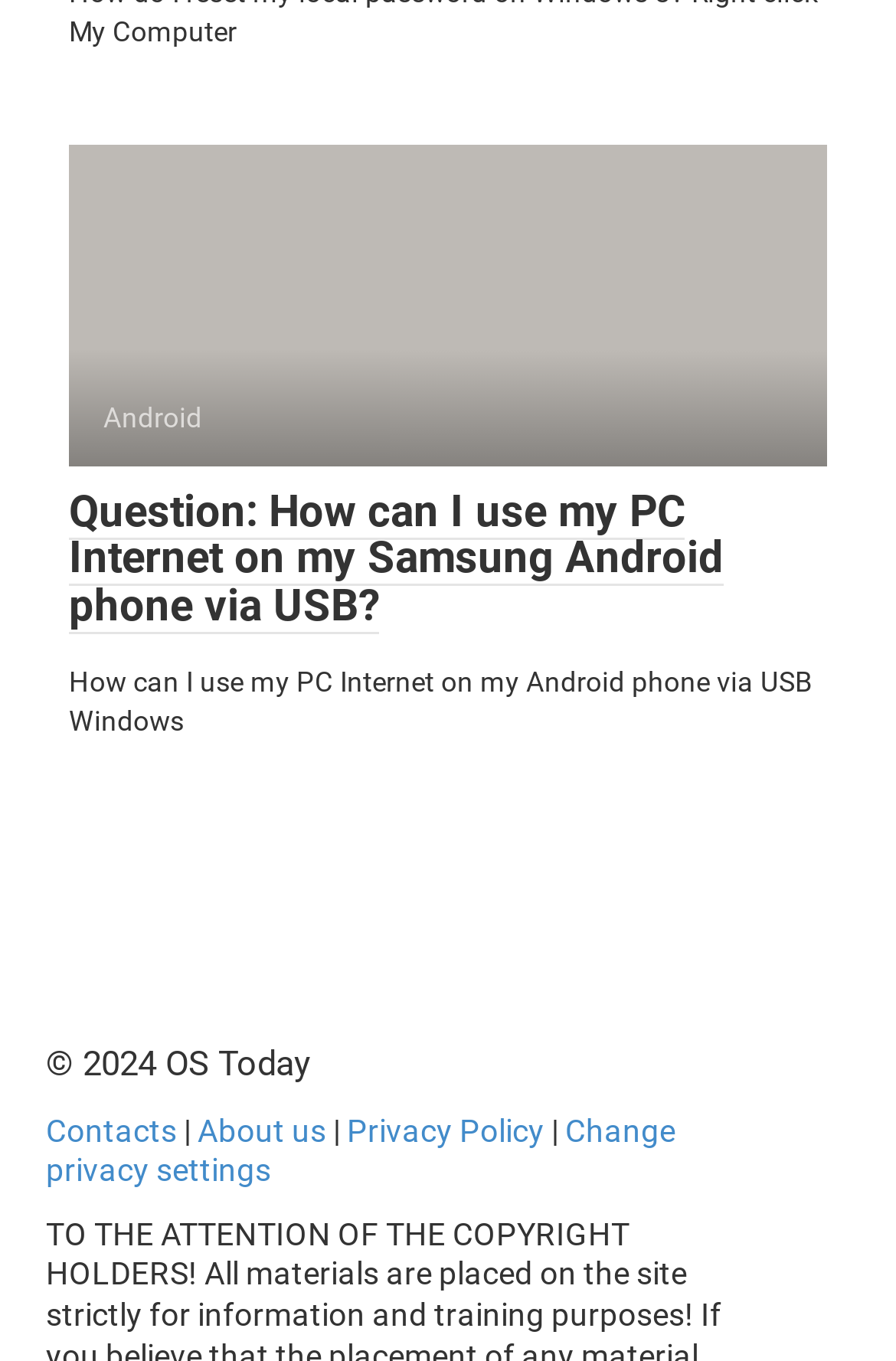Please provide a comprehensive response to the question based on the details in the image: What is the topic of the webpage?

The webpage appears to be discussing how to use PC internet on an Android phone via USB, as indicated by the link 'Question: How can I use my PC Internet on my Samsung Android phone via USB?' and the static text 'How can I use my PC Internet on my Android phone via USB Windows'.